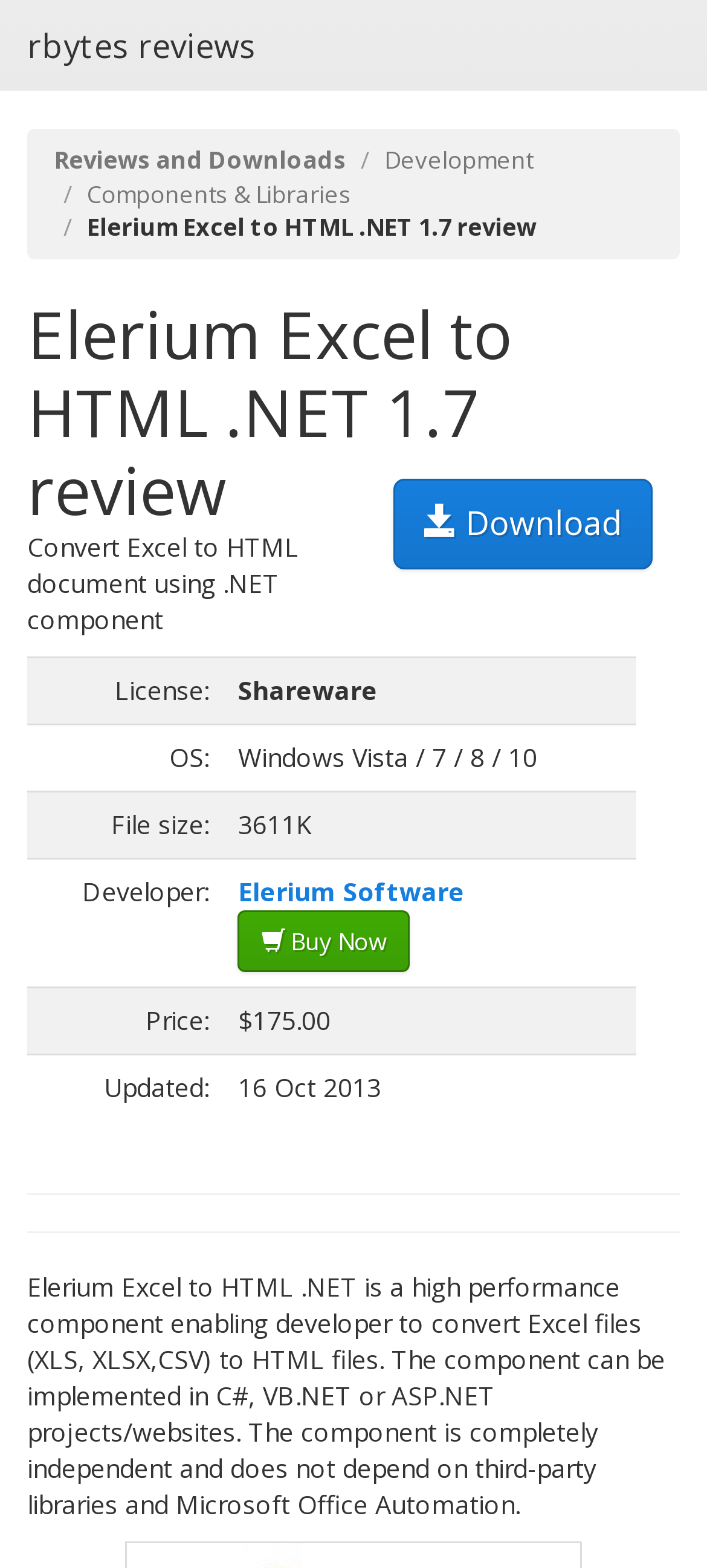Identify the bounding box coordinates of the HTML element based on this description: "rbytes reviews".

[0.0, 0.0, 0.4, 0.058]